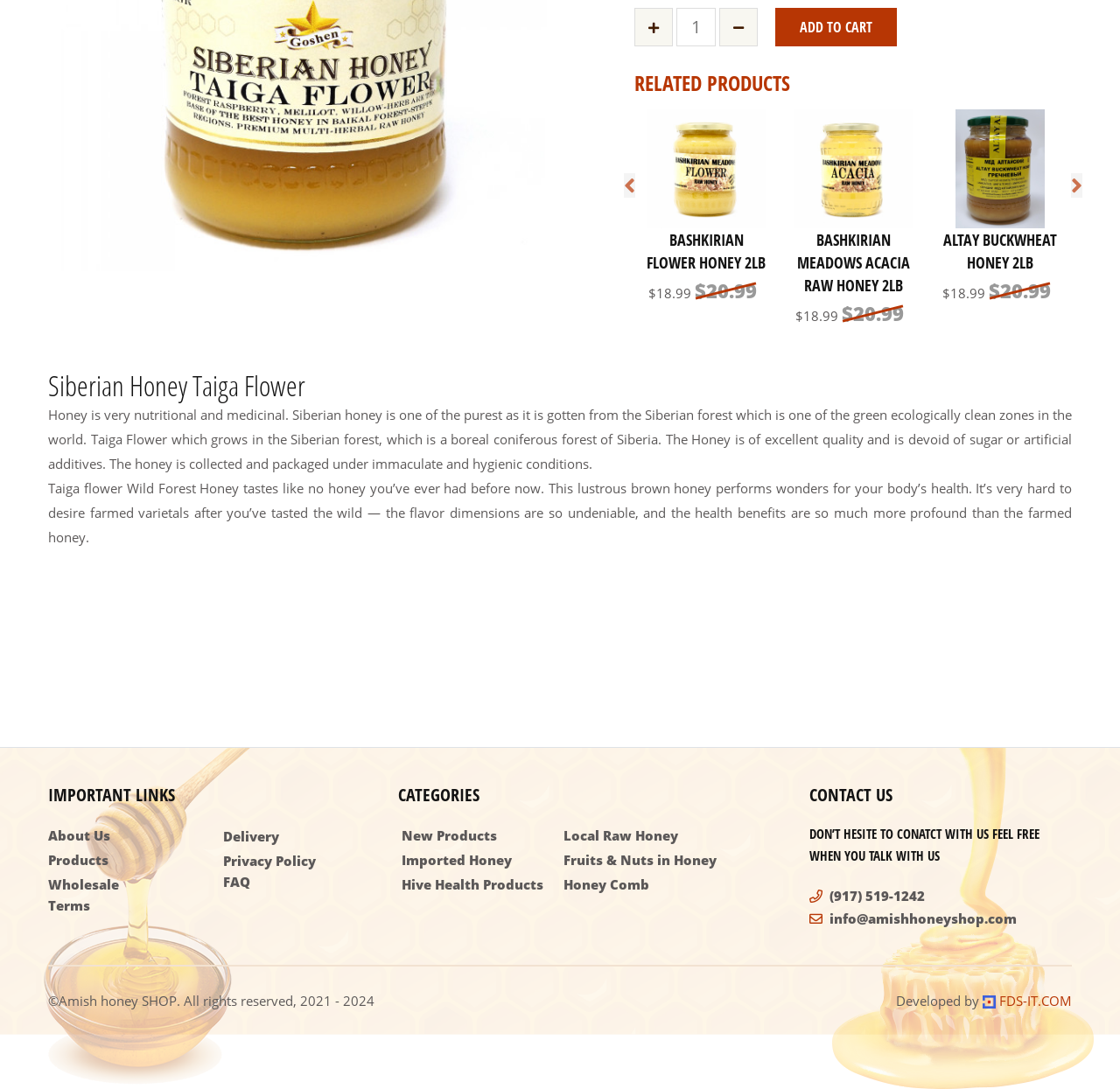Given the element description Altay Buckwheat Honey 2lb, predict the bounding box coordinates for the UI element in the webpage screenshot. The format should be (top-left x, top-left y, bottom-right x, bottom-right y), and the values should be between 0 and 1.

[0.84, 0.209, 0.946, 0.251]